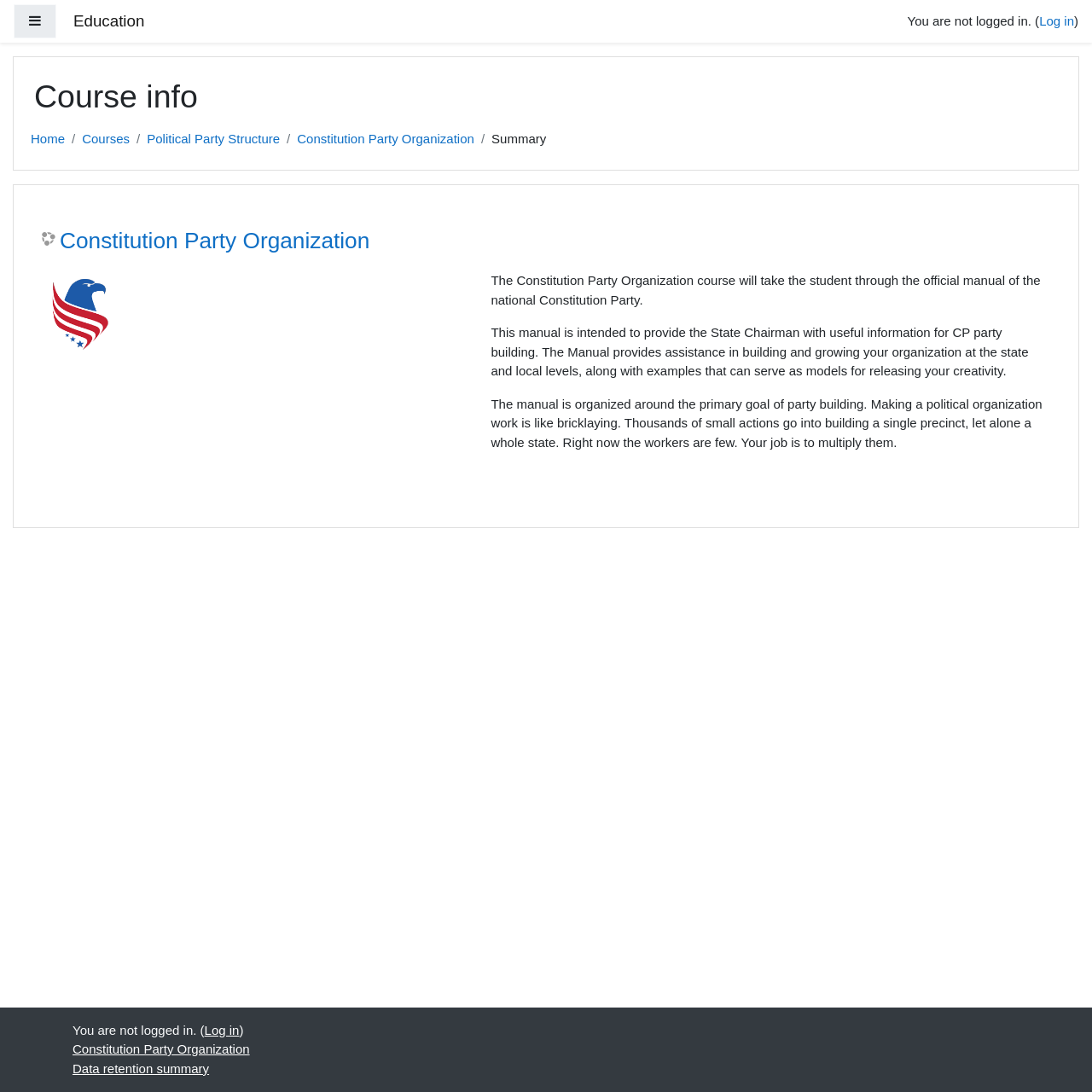Please indicate the bounding box coordinates of the element's region to be clicked to achieve the instruction: "Click the 'Log in' link". Provide the coordinates as four float numbers between 0 and 1, i.e., [left, top, right, bottom].

[0.952, 0.012, 0.984, 0.026]